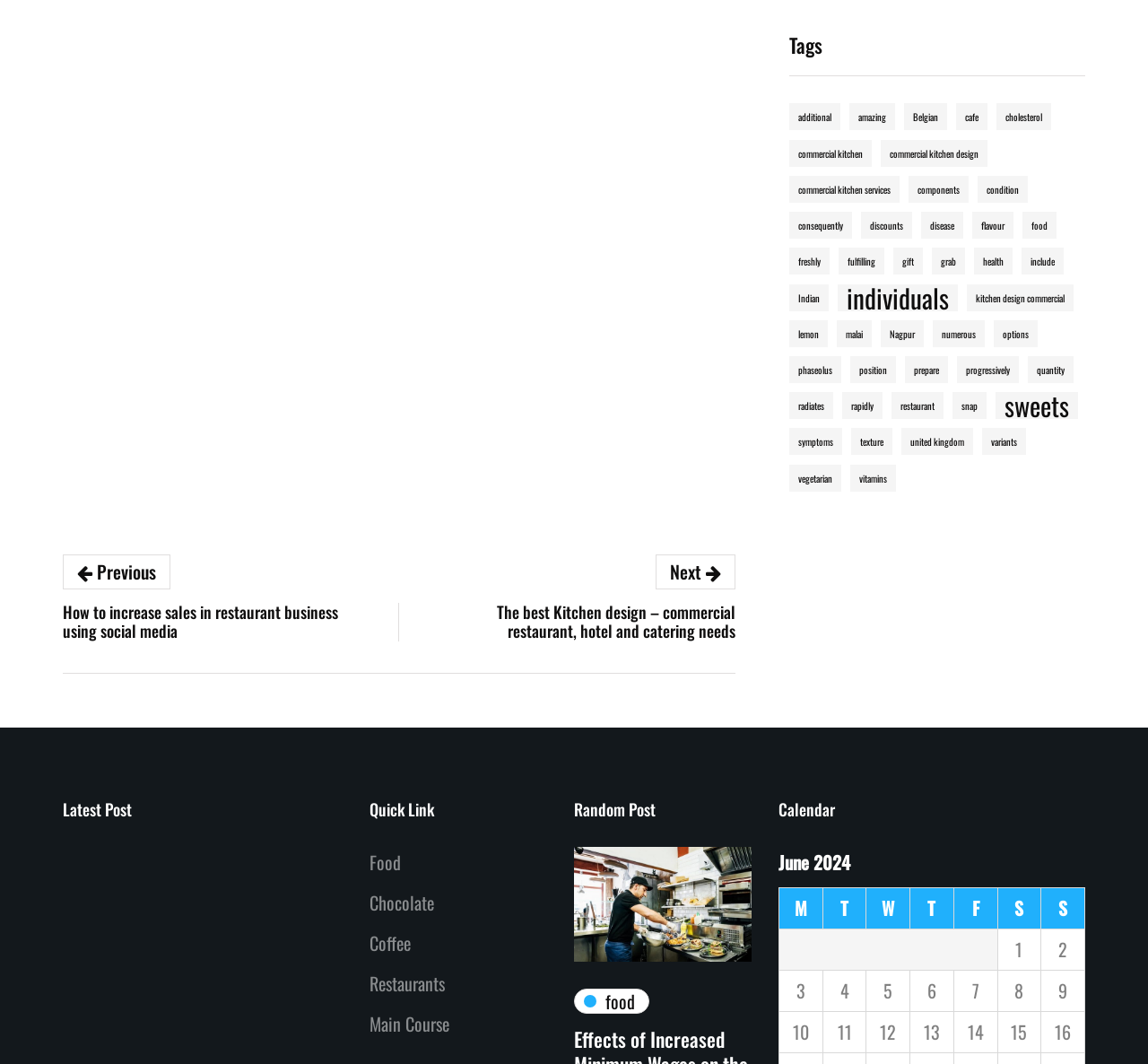Can you find the bounding box coordinates of the area I should click to execute the following instruction: "View the 'Previous How to increase sales in restaurant business using social media' article"?

[0.055, 0.524, 0.348, 0.607]